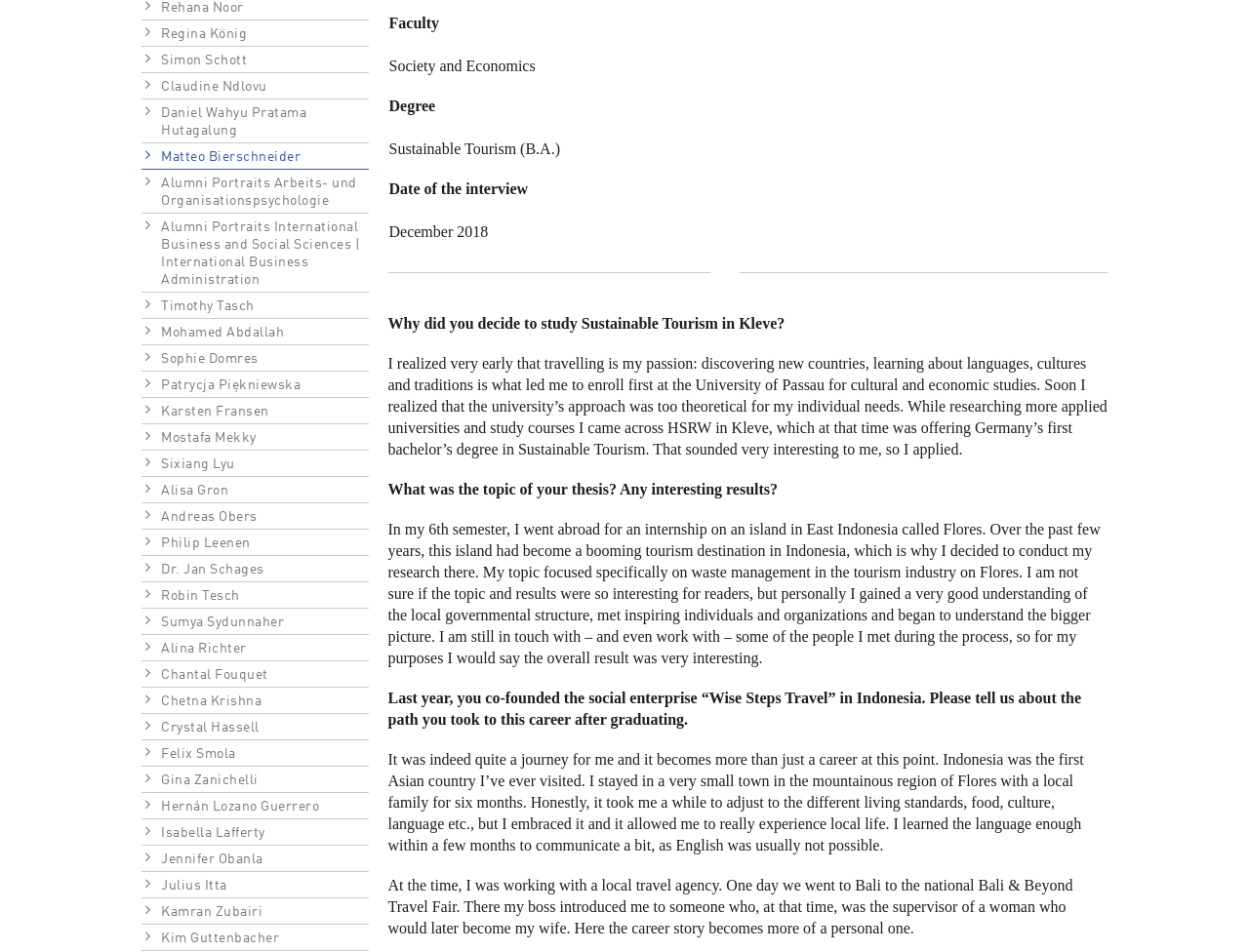Please provide the bounding box coordinates for the UI element as described: "Lewisville". The coordinates must be four floats between 0 and 1, represented as [left, top, right, bottom].

None